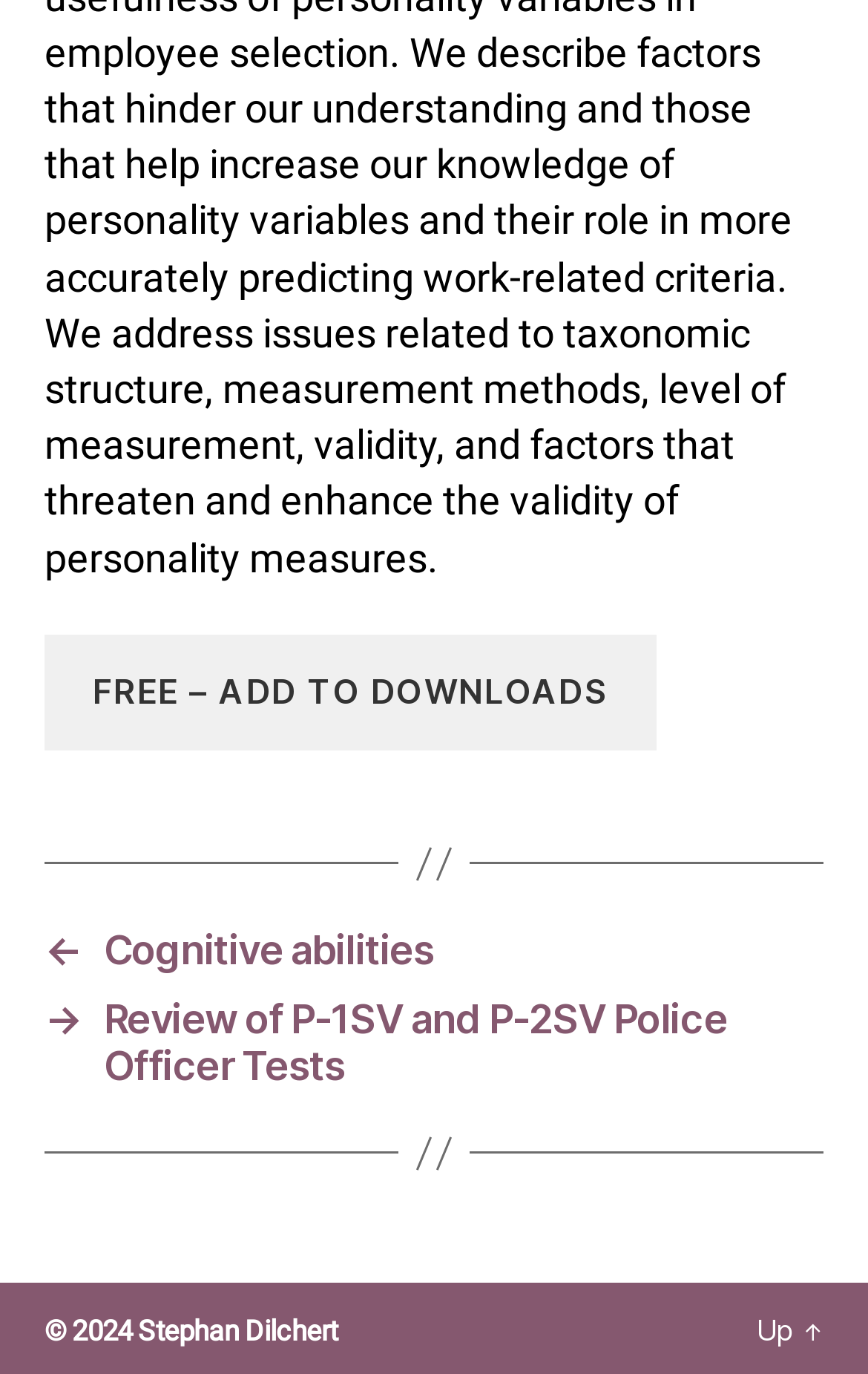Given the description of the UI element: "Free – Add to Downloads", predict the bounding box coordinates in the form of [left, top, right, bottom], with each value being a float between 0 and 1.

[0.051, 0.462, 0.756, 0.546]